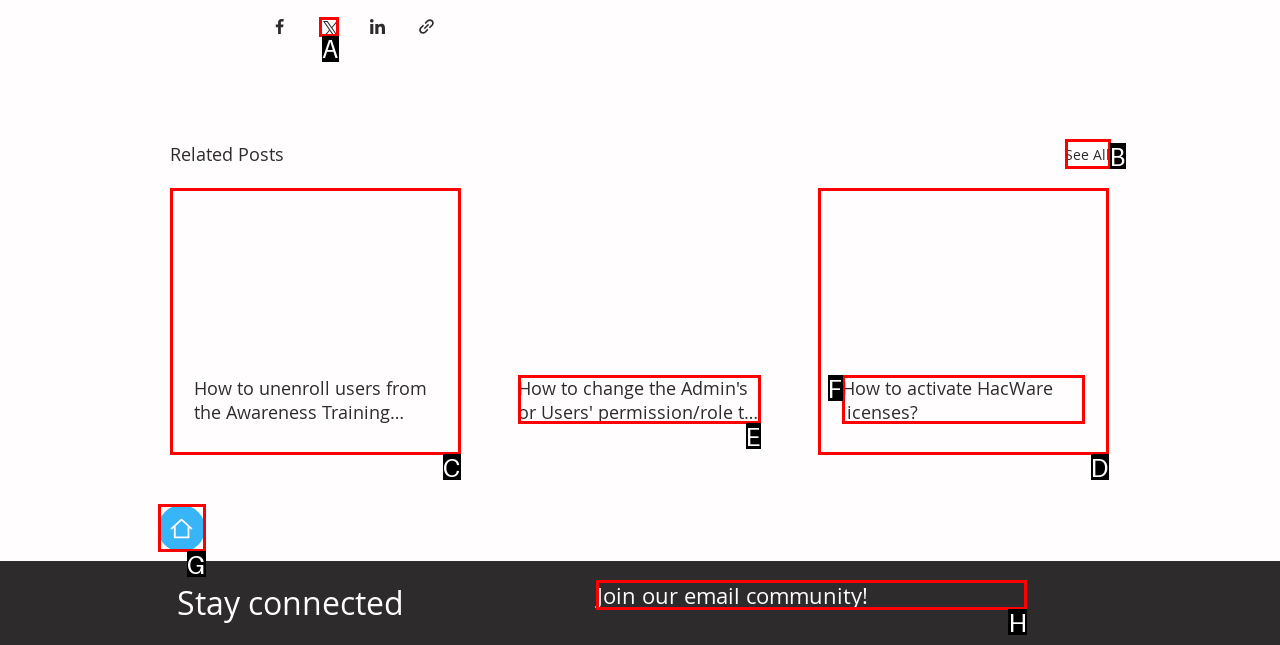Which lettered option should be clicked to achieve the task: Join the email community? Choose from the given choices.

H